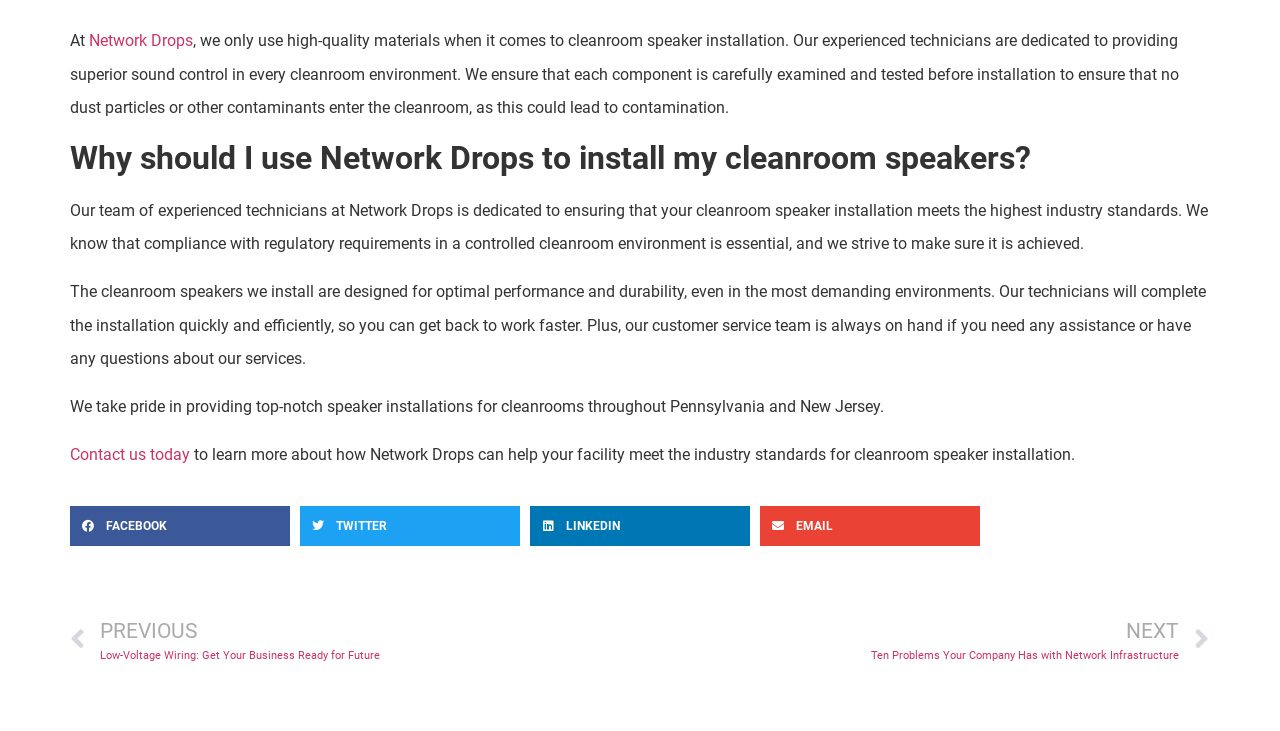What is the company's focus in cleanroom speaker installation?
Refer to the image and answer the question using a single word or phrase.

High-quality materials